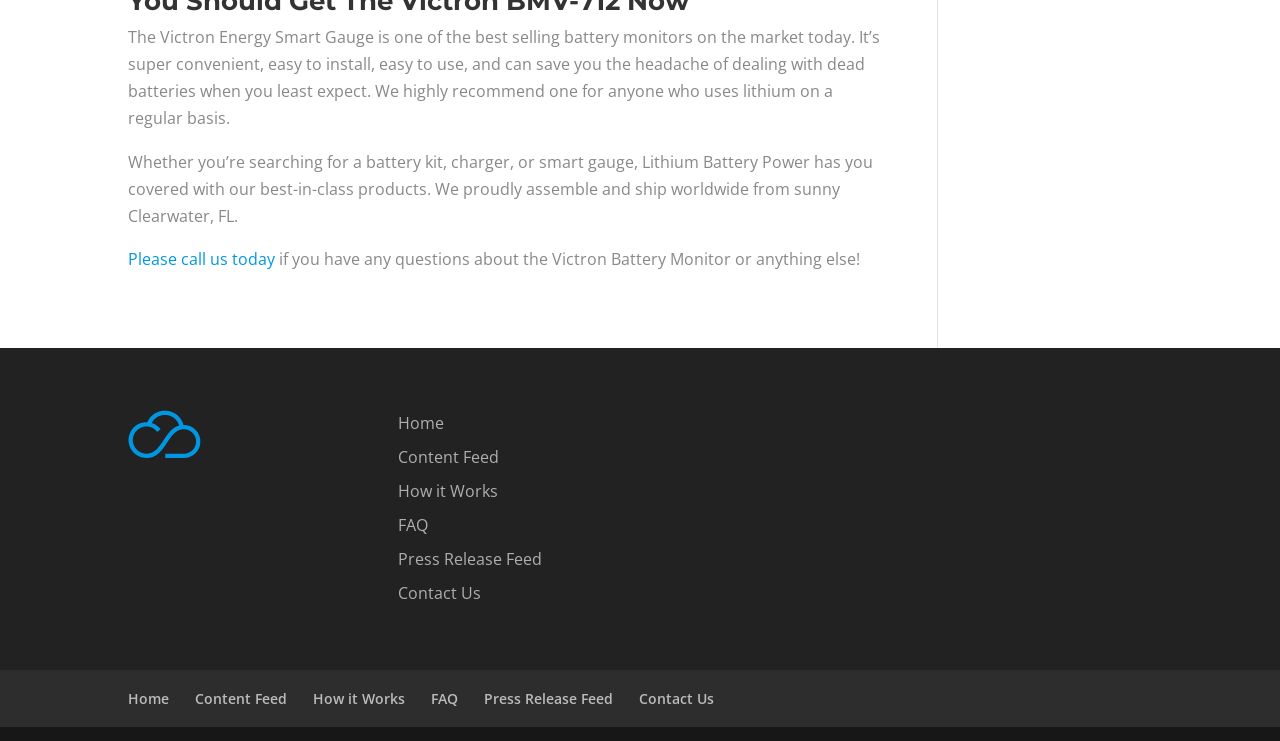How many navigation links are there at the top?
Please use the image to provide a one-word or short phrase answer.

6